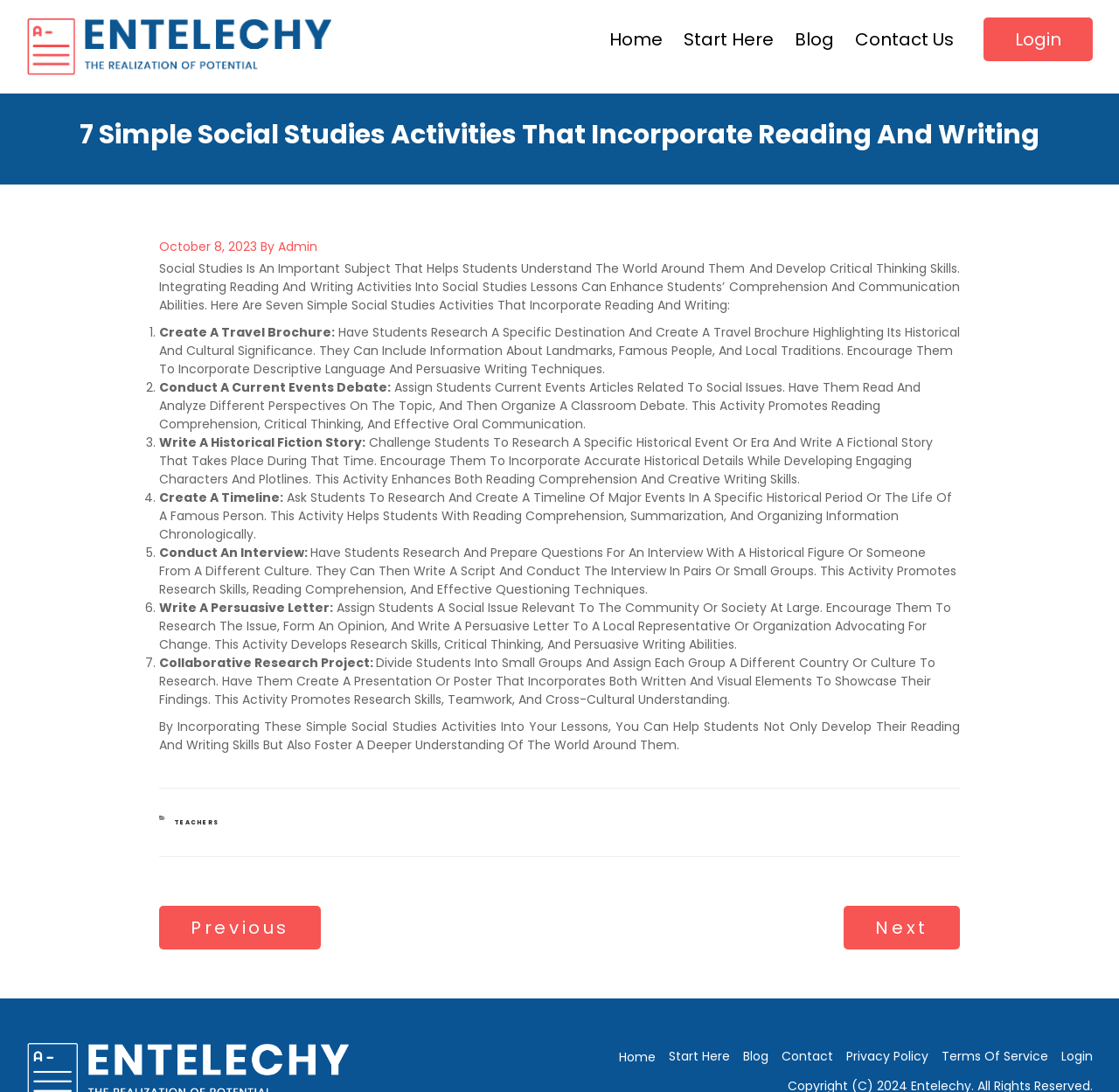Determine the bounding box coordinates for the UI element with the following description: "Previous Post Previous". The coordinates should be four float numbers between 0 and 1, represented as [left, top, right, bottom].

[0.142, 0.843, 0.287, 0.859]